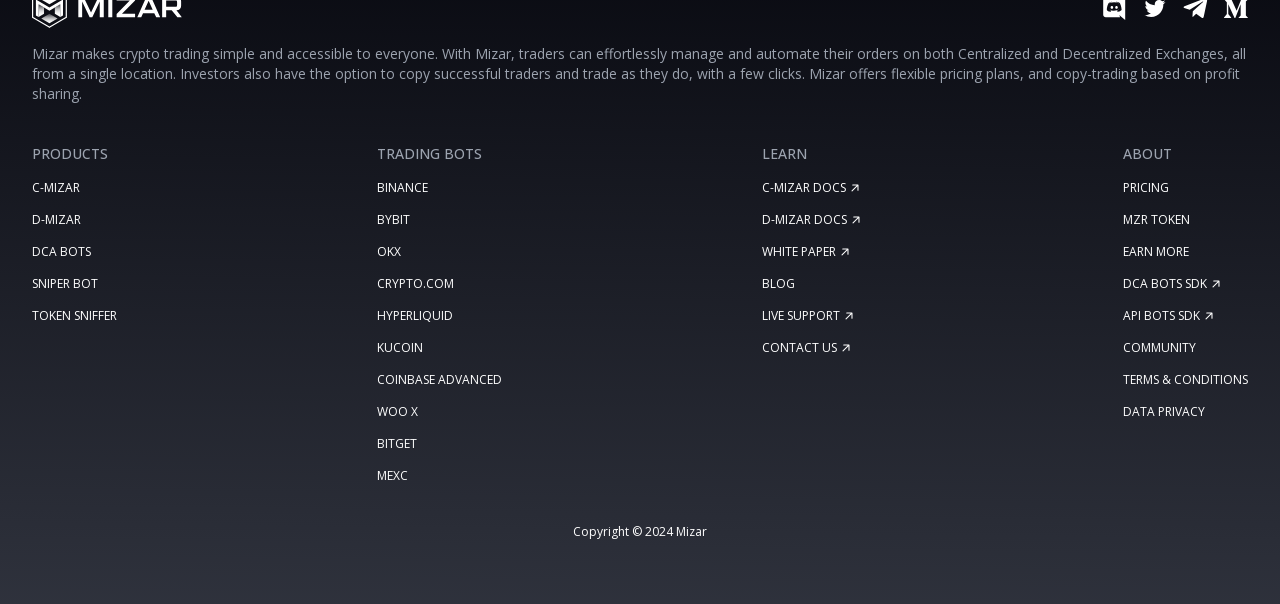Locate the bounding box coordinates of the clickable element to fulfill the following instruction: "Explore BLOG". Provide the coordinates as four float numbers between 0 and 1 in the format [left, top, right, bottom].

[0.595, 0.455, 0.621, 0.483]